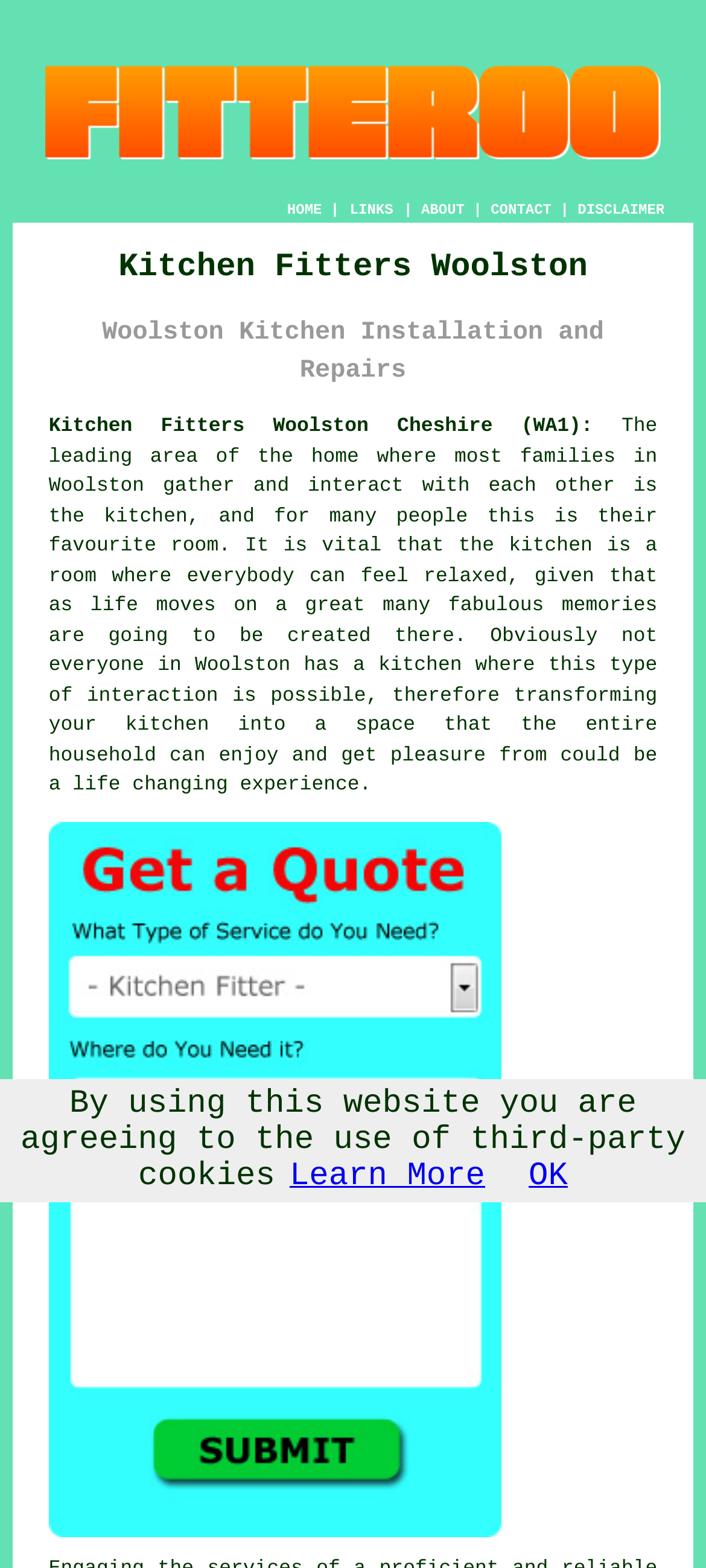Give a concise answer using one word or a phrase to the following question:
What is the purpose of the kitchen according to the website?

A room for family interaction